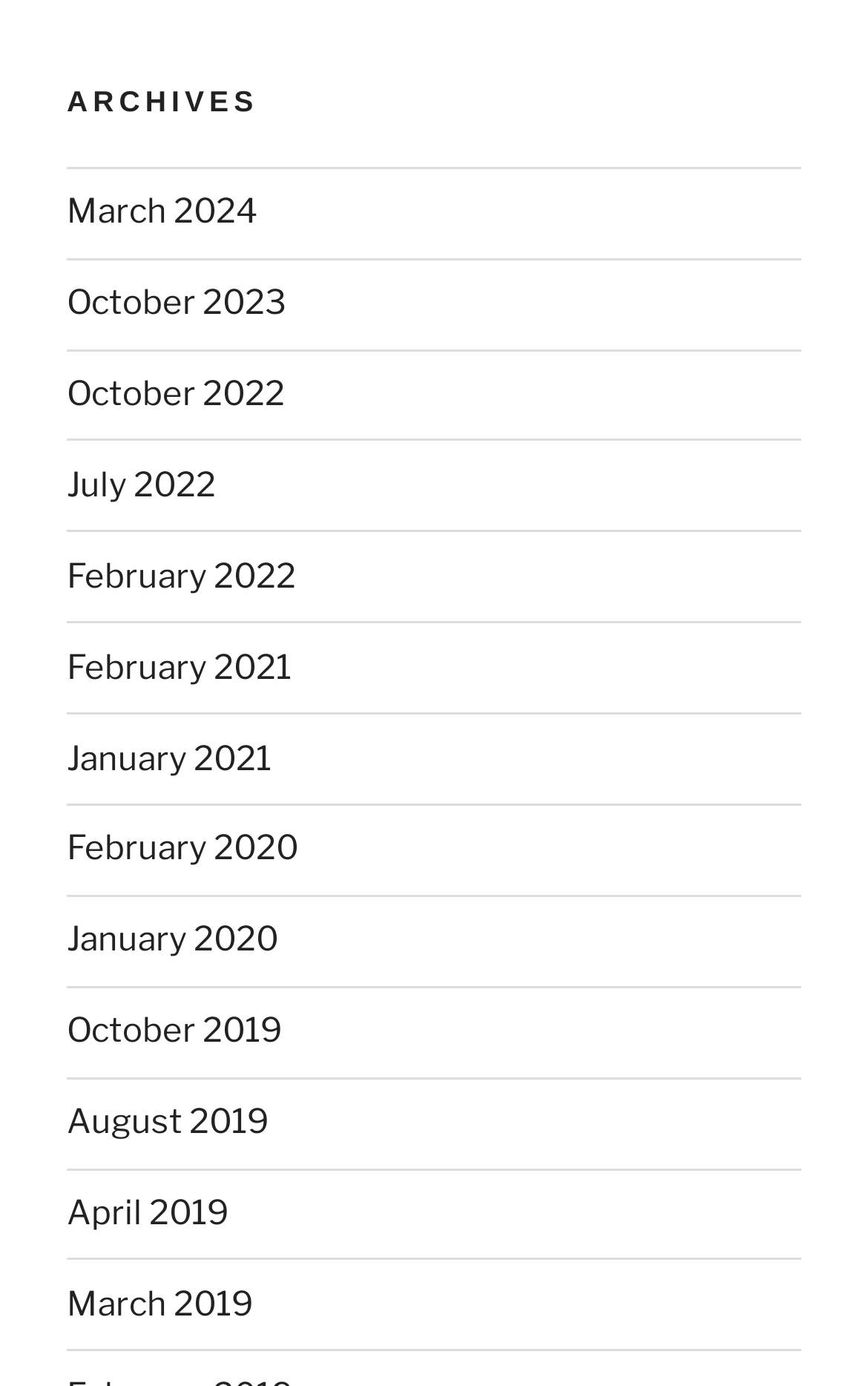Calculate the bounding box coordinates for the UI element based on the following description: "Health, Beauty & Fitness". Ensure the coordinates are four float numbers between 0 and 1, i.e., [left, top, right, bottom].

None